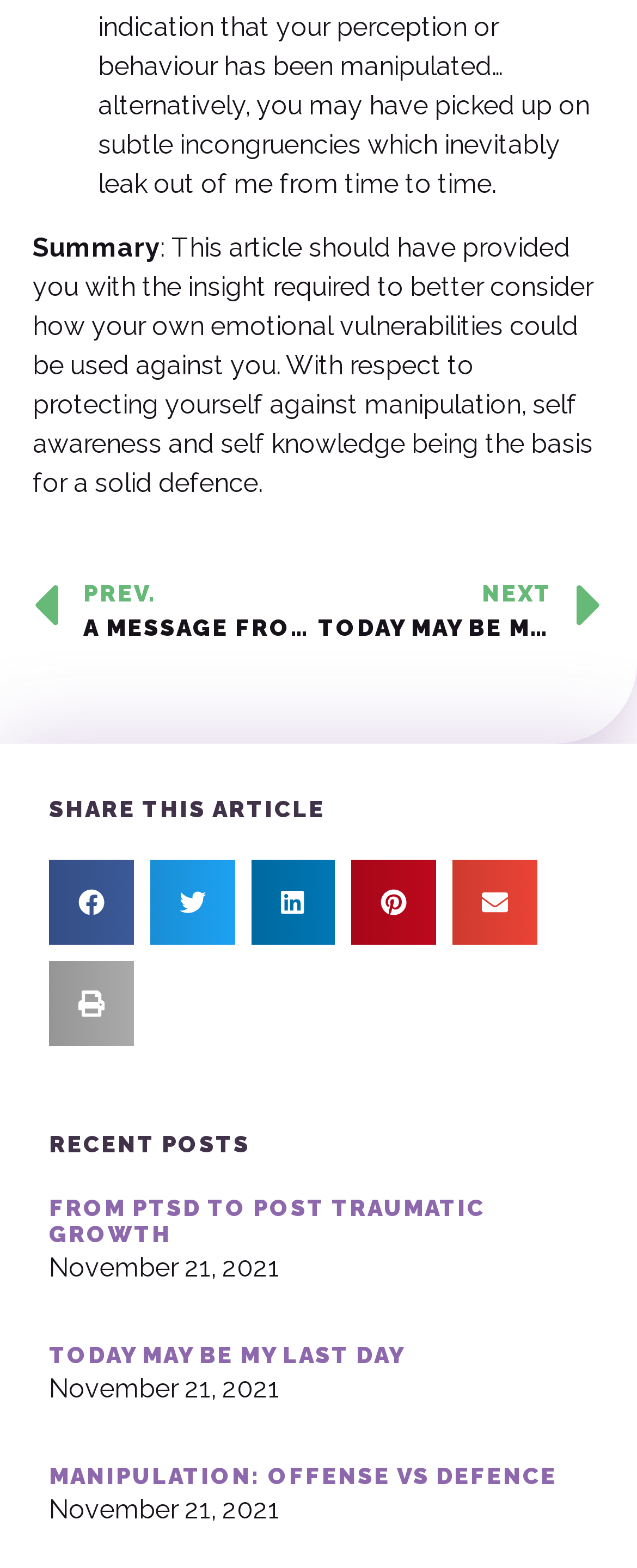Determine the bounding box coordinates of the section I need to click to execute the following instruction: "Read the 'RECENT POSTS' section". Provide the coordinates as four float numbers between 0 and 1, i.e., [left, top, right, bottom].

[0.077, 0.719, 0.923, 0.741]